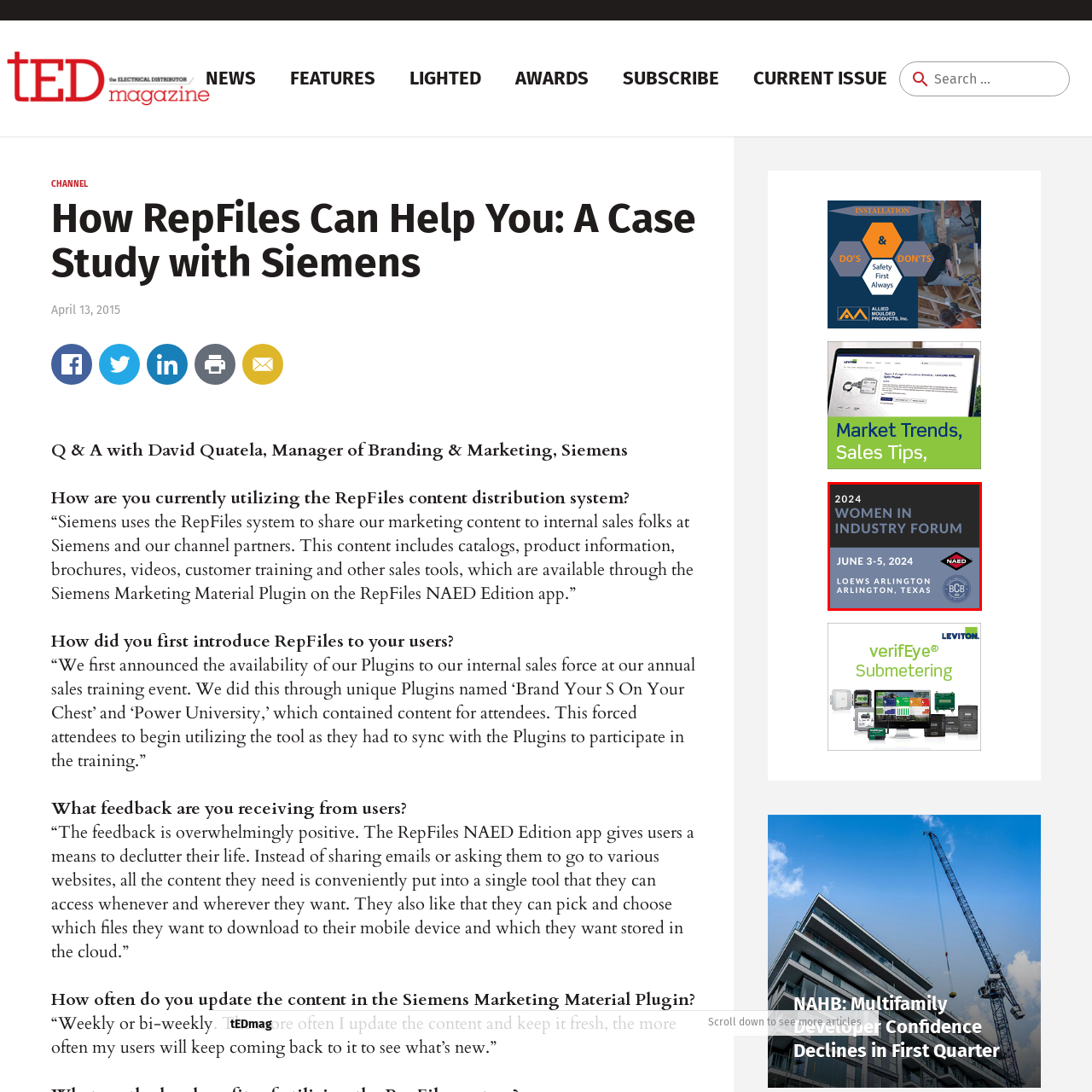Inspect the image surrounded by the red boundary and answer the following question in detail, basing your response on the visual elements of the image: 
What is the purpose of the 2024 Women in Industry Forum?

The caption states that the event aims to empower and connect women in the electrical distribution sector, providing a platform for networking, sharing experiences, and professional development.